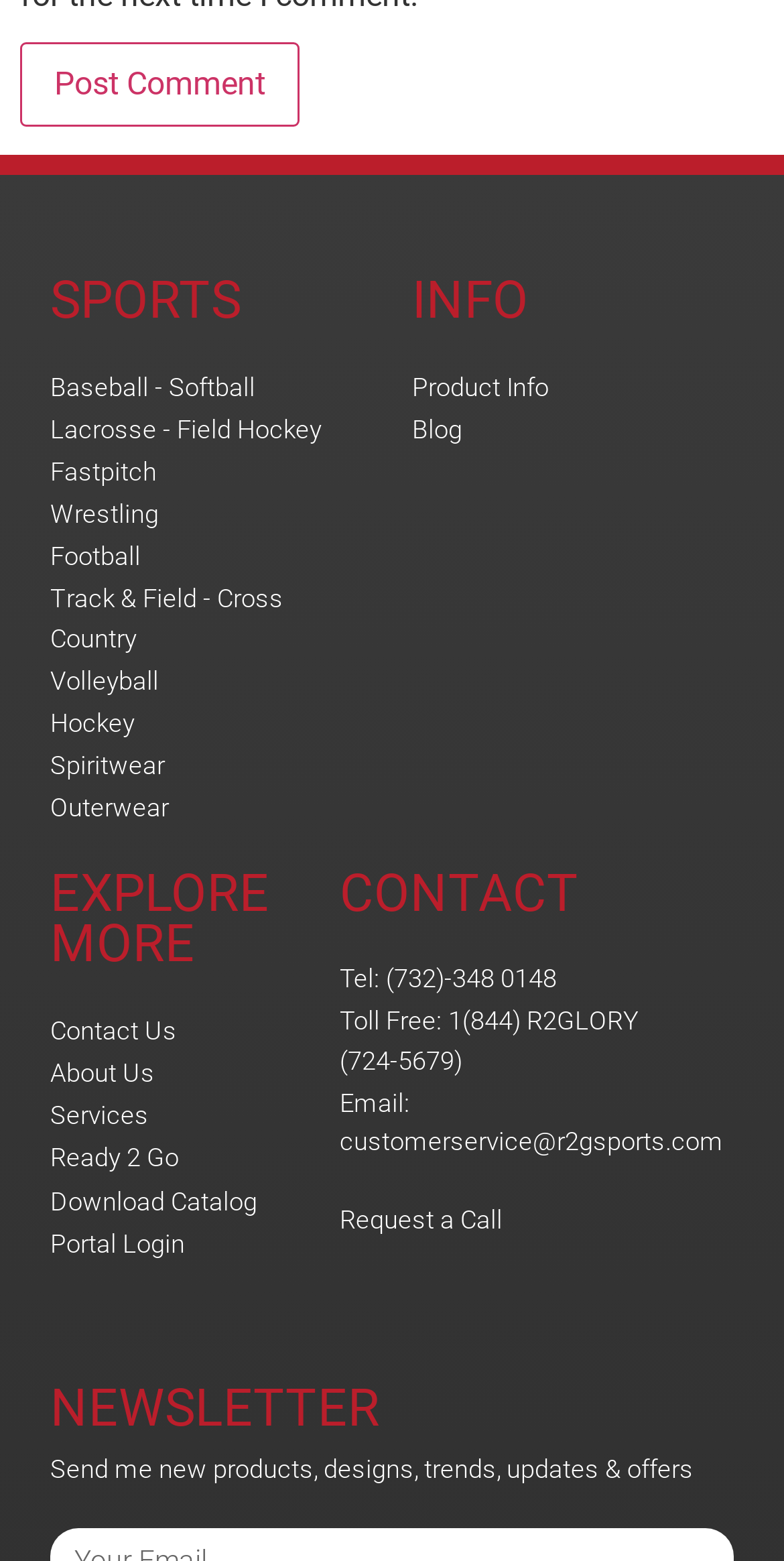Could you specify the bounding box coordinates for the clickable section to complete the following instruction: "Contact us by phone"?

[0.433, 0.615, 0.844, 0.639]